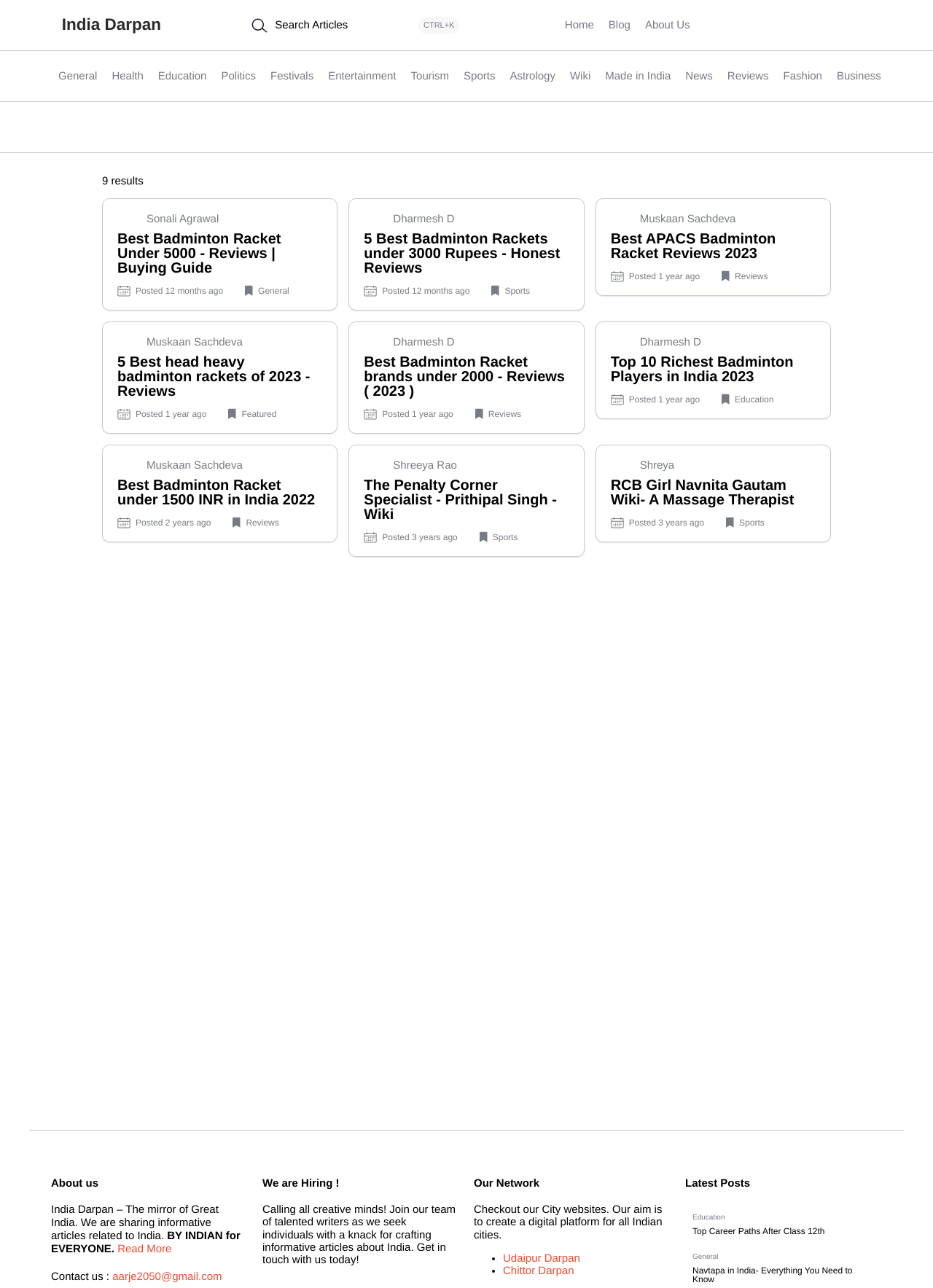Use a single word or phrase to answer the question: How many search results are available?

9